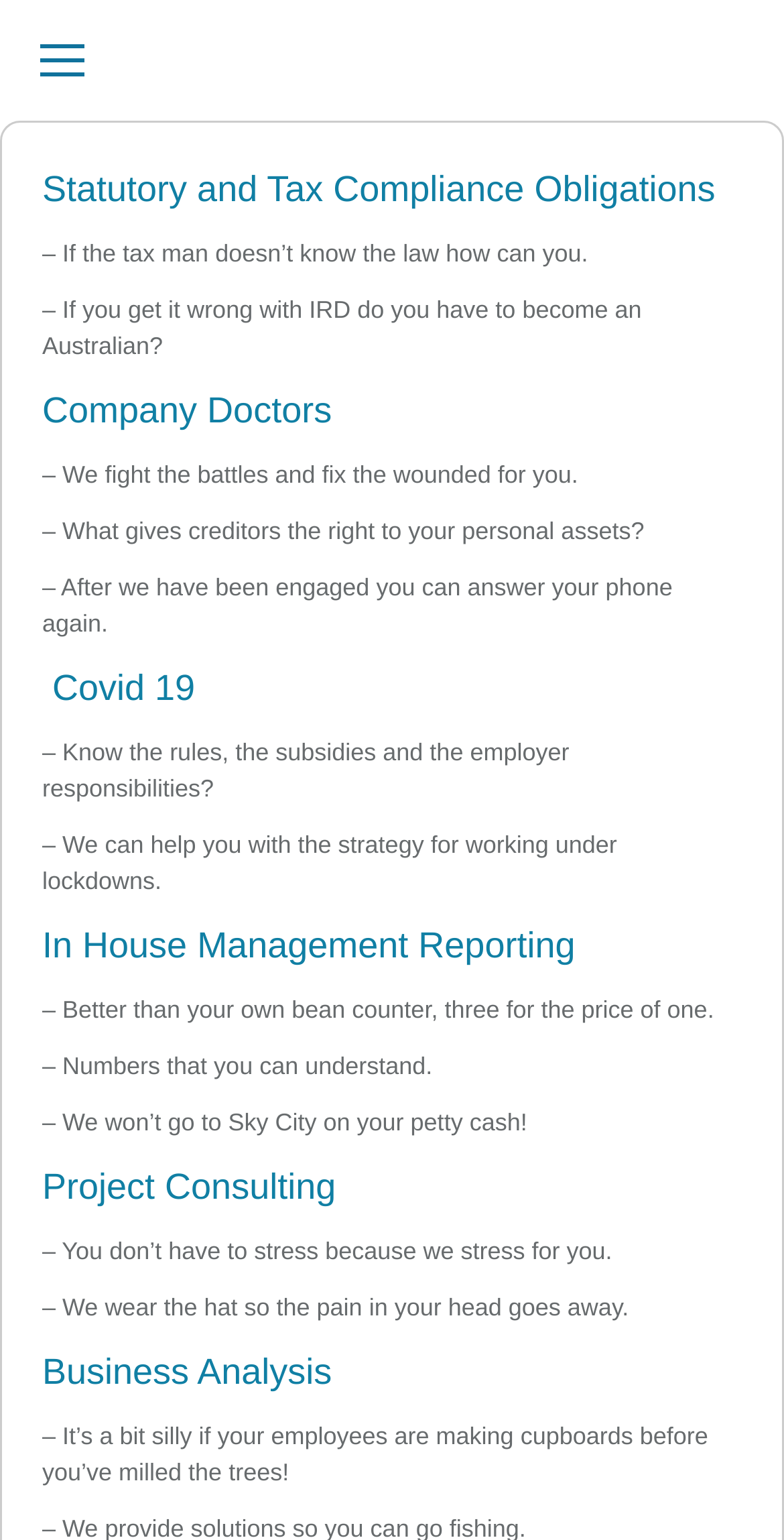By analyzing the image, answer the following question with a detailed response: What is the theme of the quotes on the webpage?

By reading the quotes on the webpage, we can see that they are all related to business and finance, with themes such as tax compliance, company management, and financial reporting.